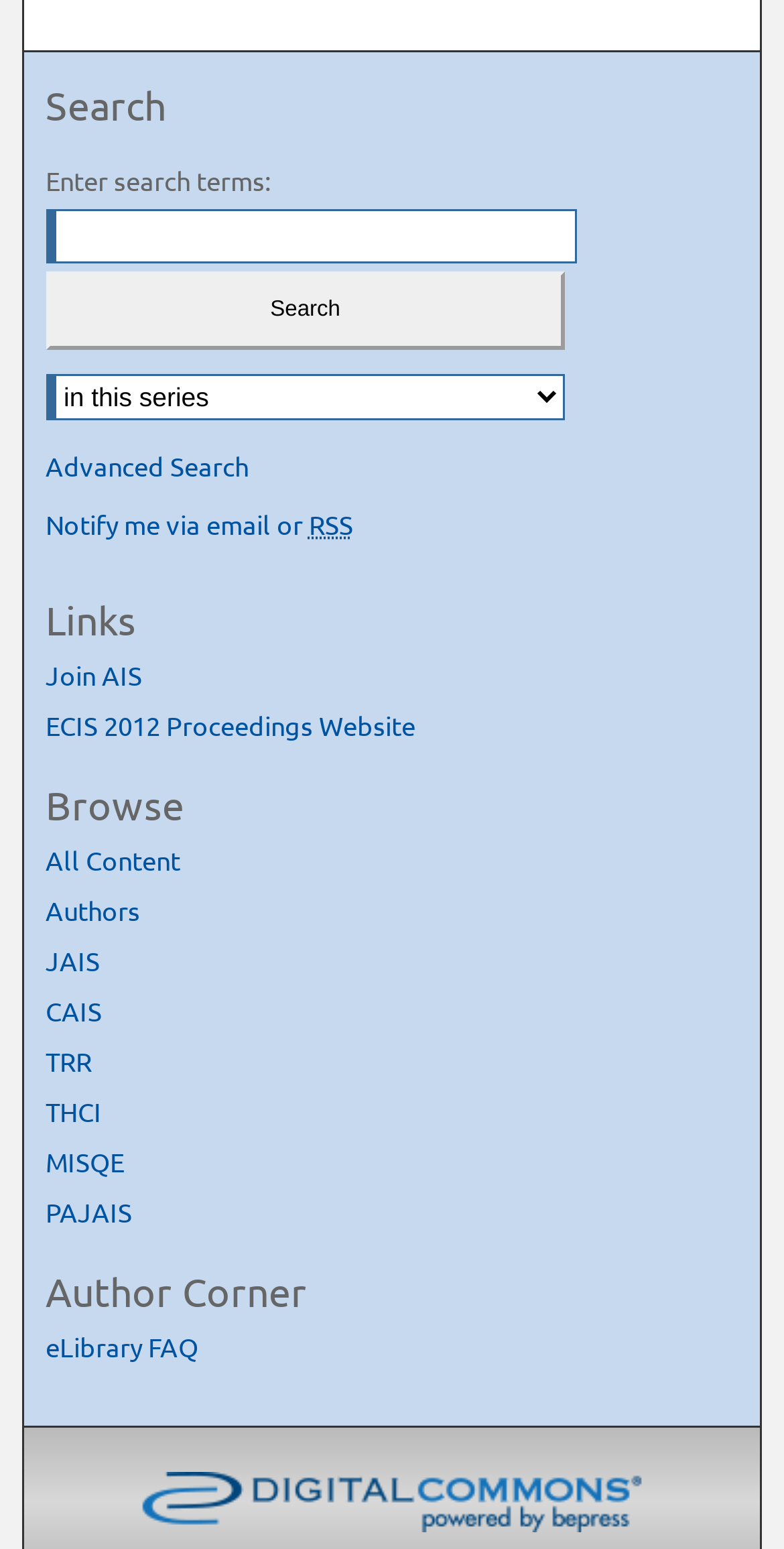Determine the bounding box coordinates of the clickable region to carry out the instruction: "Browse all content".

[0.058, 0.503, 0.942, 0.525]